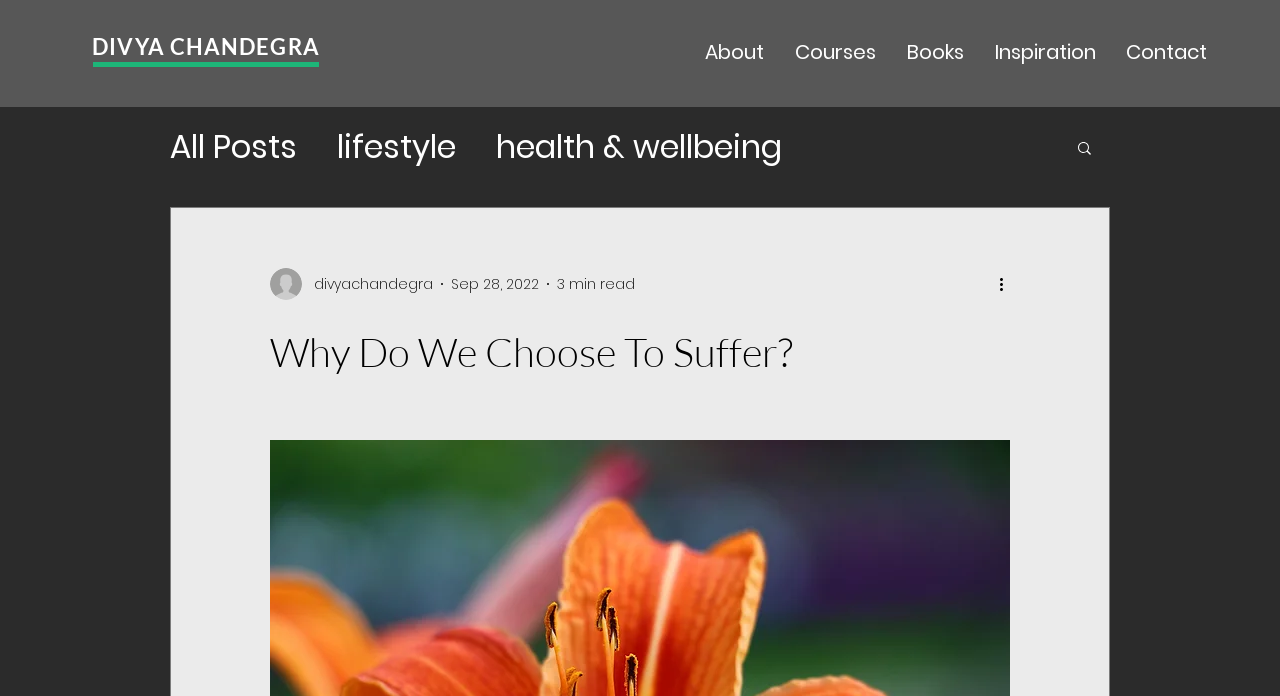Give the bounding box coordinates for this UI element: "gratitude". The coordinates should be four float numbers between 0 and 1, arranged as [left, top, right, bottom].

[0.648, 0.407, 0.762, 0.476]